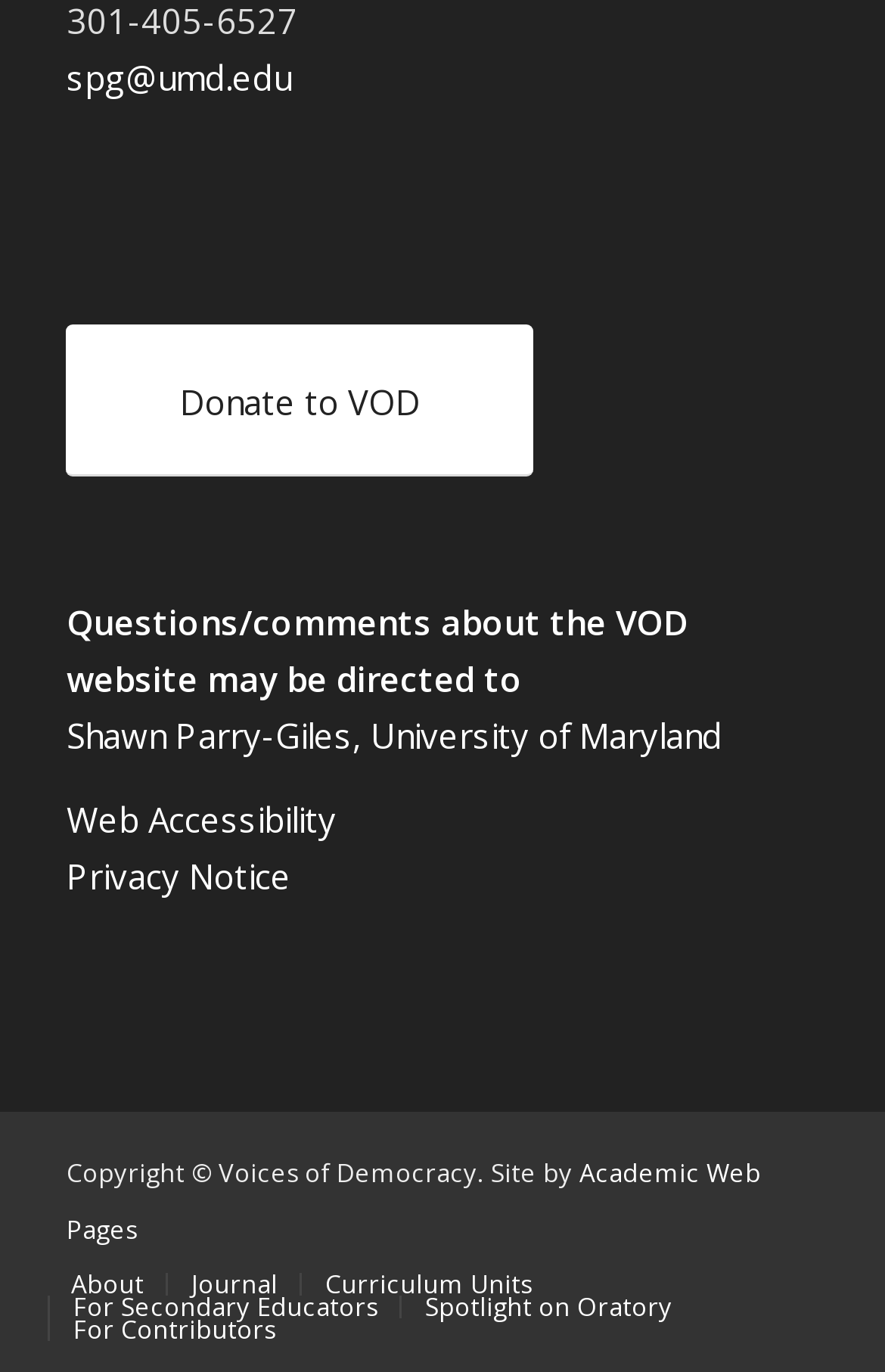Respond to the question below with a concise word or phrase:
What is the purpose of the 'Donate to VOD' link?

To donate to Voices of Democracy